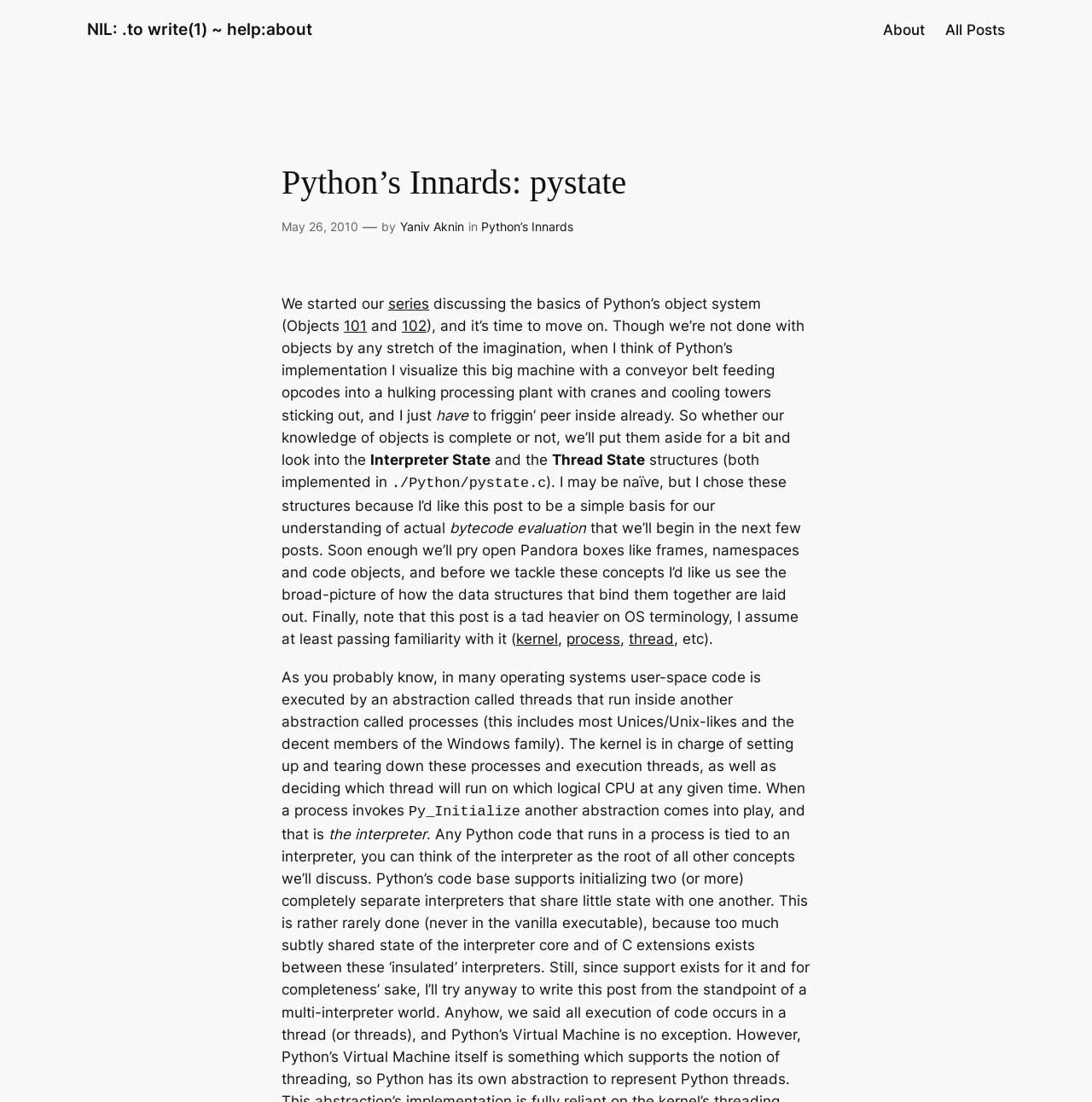Please determine the bounding box coordinates of the element's region to click in order to carry out the following instruction: "Click on the 'About' link". The coordinates should be four float numbers between 0 and 1, i.e., [left, top, right, bottom].

[0.808, 0.017, 0.847, 0.037]